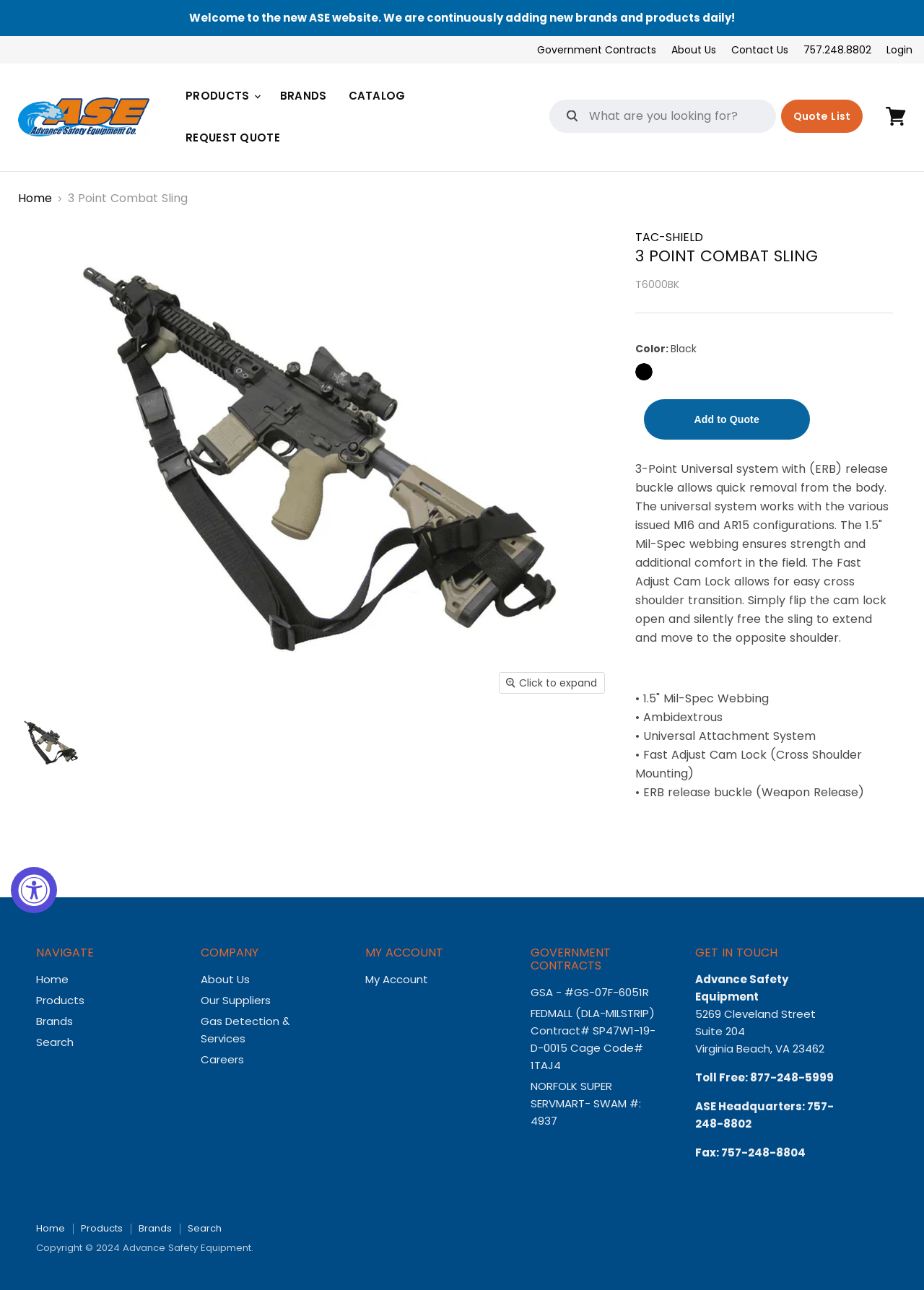Identify the bounding box coordinates of the section to be clicked to complete the task described by the following instruction: "Search for a product". The coordinates should be four float numbers between 0 and 1, formatted as [left, top, right, bottom].

[0.595, 0.077, 0.84, 0.103]